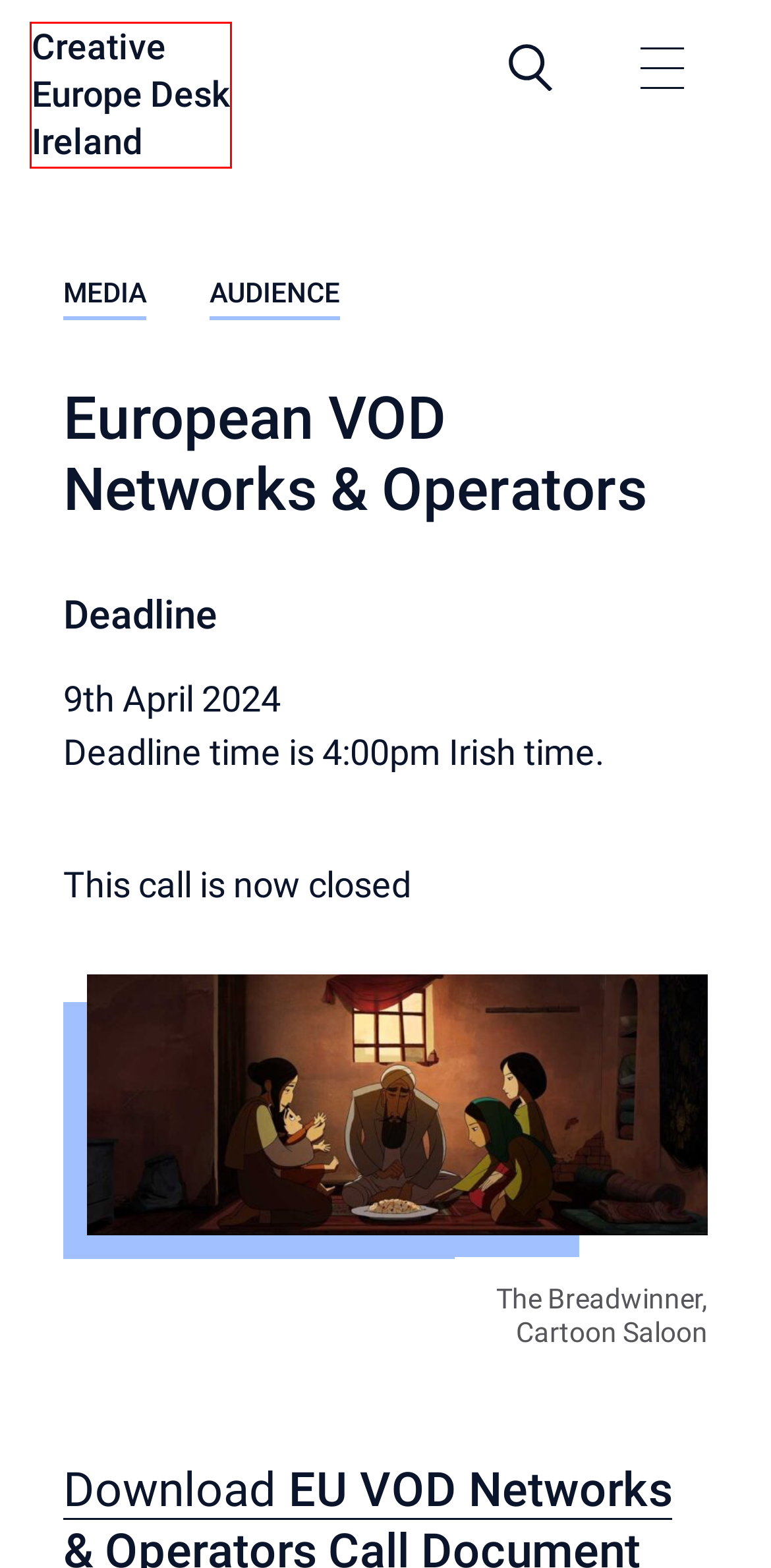View the screenshot of the webpage containing a red bounding box around a UI element. Select the most fitting webpage description for the new page shown after the element in the red bounding box is clicked. Here are the candidates:
A. MEDIA | Creative Europe Desk Ireland
B. Sitemap | Creative Europe Desk Ireland
C. Search | Creative Europe Desk Ireland
D. European Film Sales | Creative Europe Desk Ireland
E. Funding results | Creative Europe Desk Ireland
F. Privacy, Cookie Policy, Disclaimer | Creative Europe Desk Ireland
G. Contact | Creative Europe Desk Ireland
H. Creative Europe Desk Ireland

H